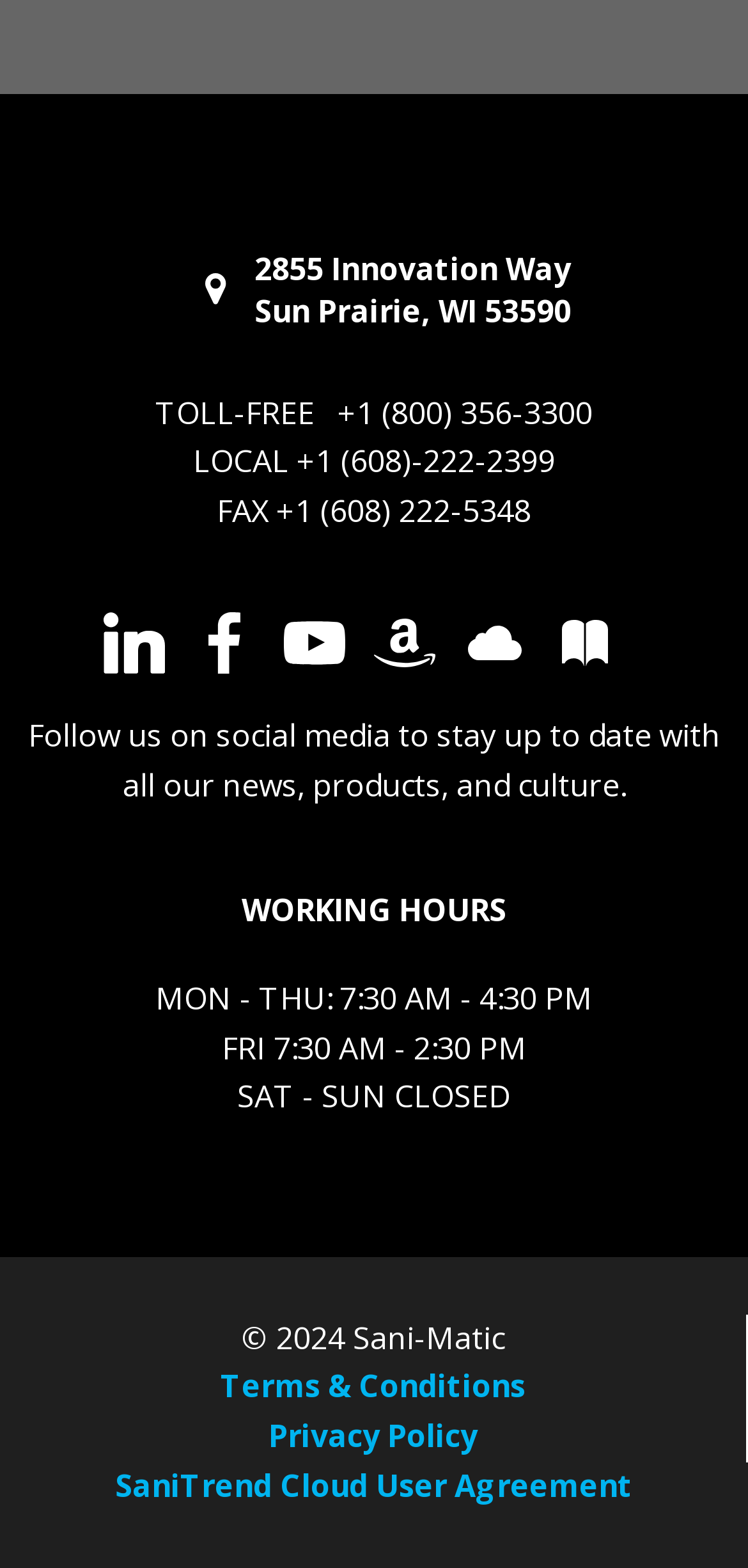What are the working hours of the company on Fridays?
Give a thorough and detailed response to the question.

I found the working hours by looking at the StaticText element with the text 'FRI 7:30 AM - 2:30 PM' which is located below the 'WORKING HOURS' heading.